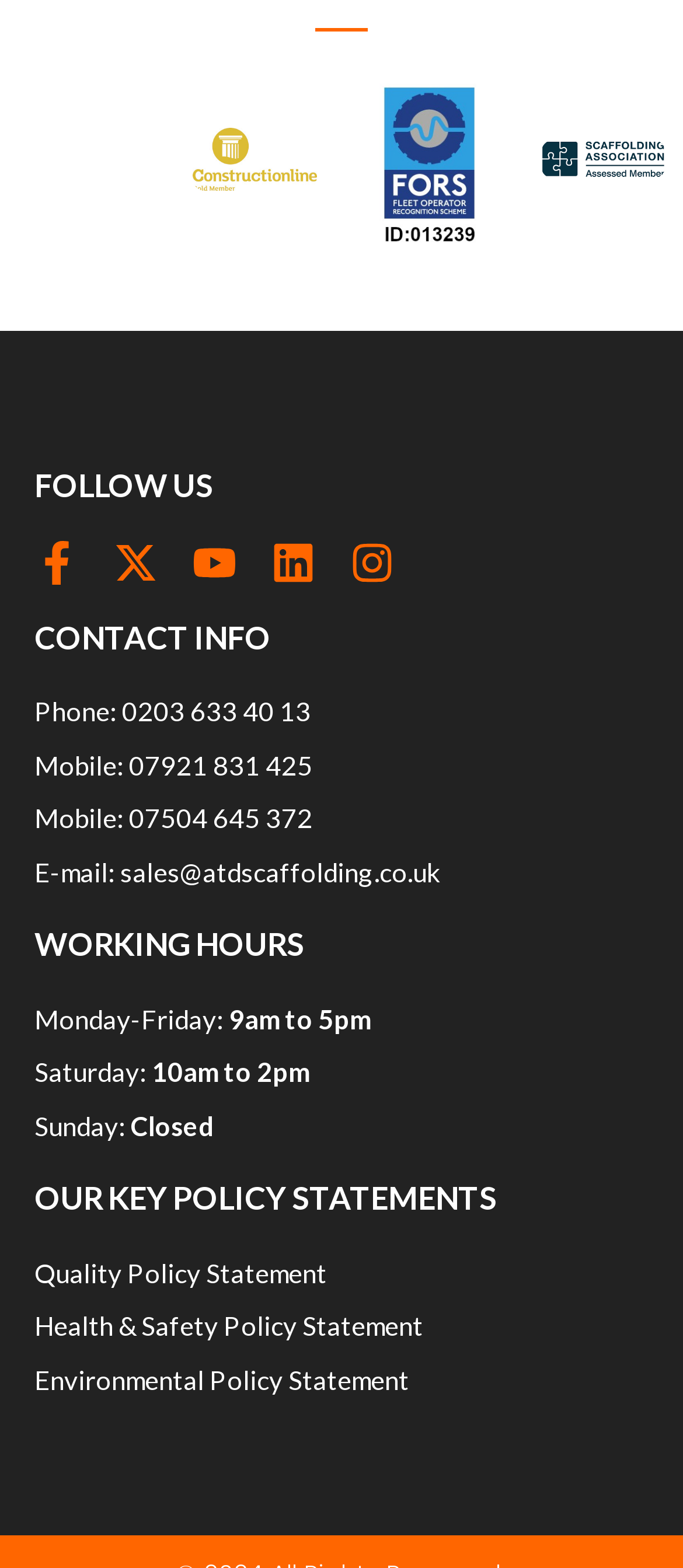Indicate the bounding box coordinates of the element that needs to be clicked to satisfy the following instruction: "Click the 'Phone: 0203 633 40 13' link". The coordinates should be four float numbers between 0 and 1, i.e., [left, top, right, bottom].

[0.05, 0.441, 0.95, 0.466]